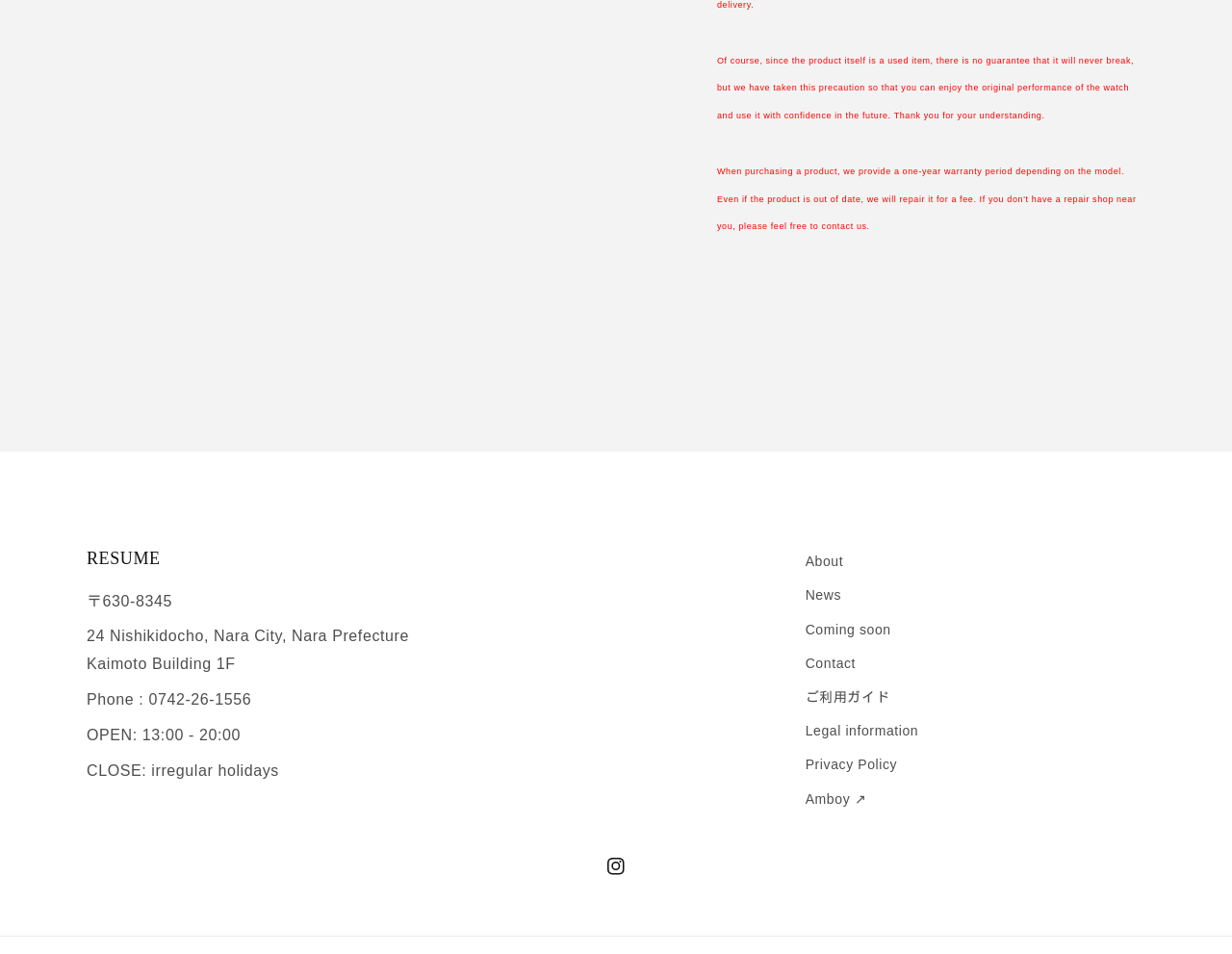How many links are there in the footer section?
Utilize the image to construct a detailed and well-explained answer.

I counted the number of link elements located at the bottom-right section of the webpage, starting from 'About' to 'Amboy ↗︎', and found that there are 9 links in total.